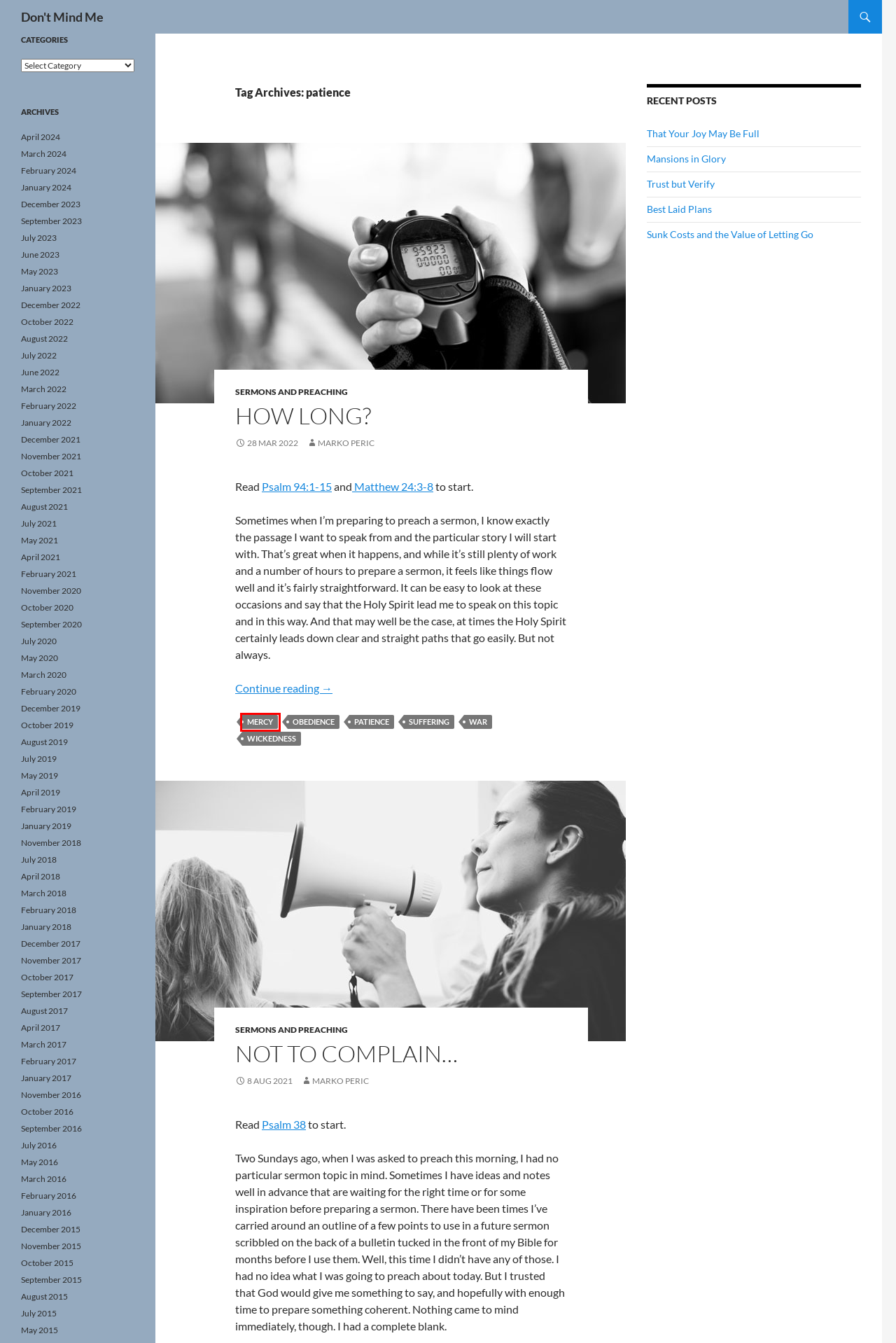You have received a screenshot of a webpage with a red bounding box indicating a UI element. Please determine the most fitting webpage description that matches the new webpage after clicking on the indicated element. The choices are:
A. October | 2019 | Don't Mind Me
B. That Your Joy May Be Full | Don't Mind Me
C. January | 2019 | Don't Mind Me
D. February | 2024 | Don't Mind Me
E. October | 2017 | Don't Mind Me
F. May | 2016 | Don't Mind Me
G. mercy | Don't Mind Me
H. August | 2017 | Don't Mind Me

G